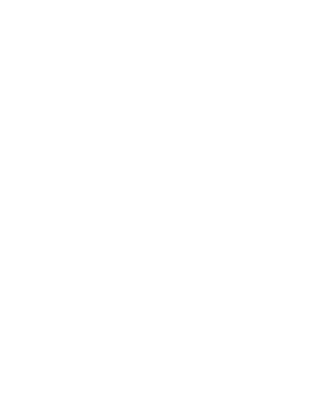Generate a comprehensive caption that describes the image.

This image is part of a dynamic showcase highlighting featured web design projects. The design is sleek and modern, capturing the essence of contemporary digital aesthetics. Positioned within a slider that navigates through several pages of work, this visual represents a specific project, showcasing elements that may emphasize creativity, functionality, or innovation in web design.

As part of the interactive features, users can explore various highlighted projects that illustrate the designer's portfolio and expertise in the field. The layout is designed to engage visitors, prompting them to view all available web design projects and discover unique concepts and design strategies. Overall, this image contributes to a comprehensive presentation of the designer's capabilities and artistic vision in web development.